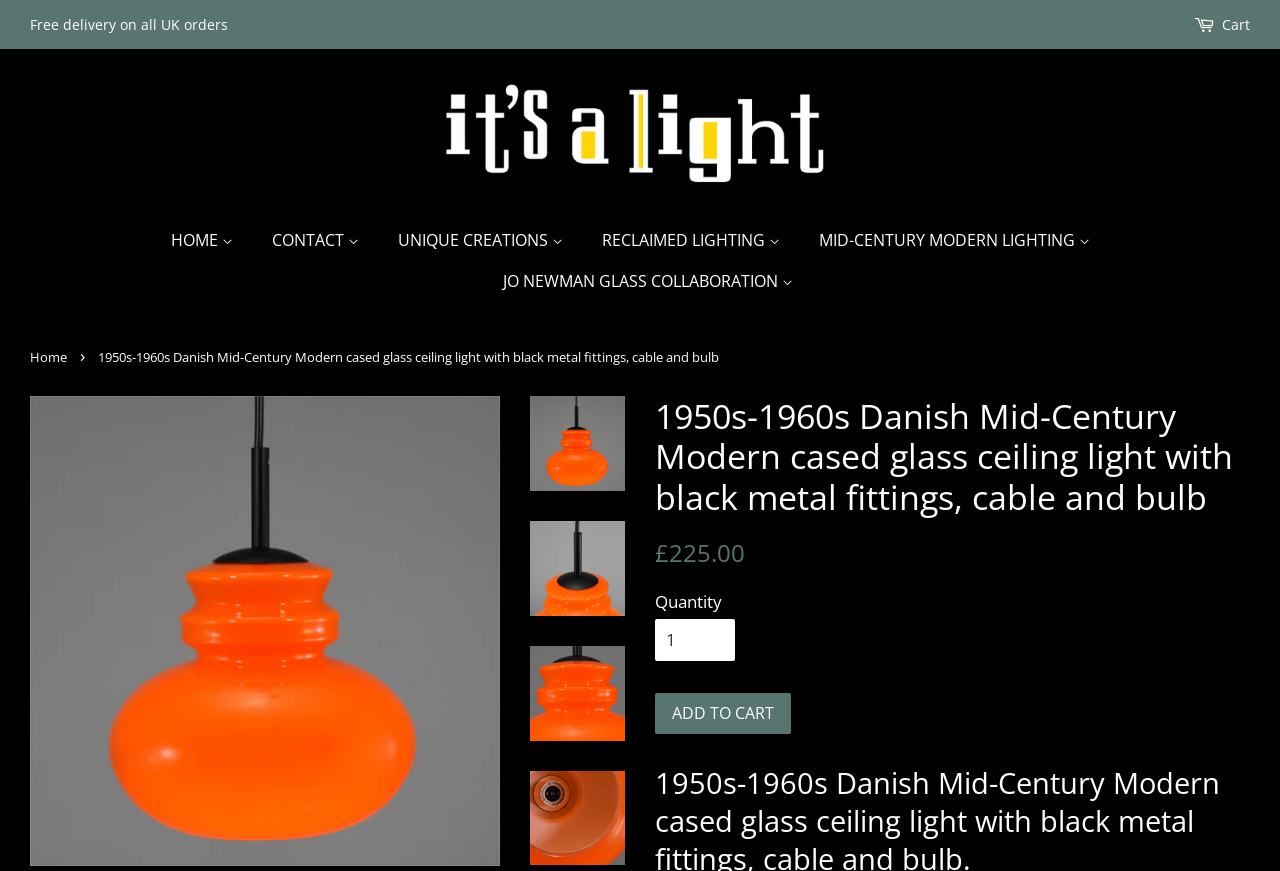Respond with a single word or phrase for the following question: 
What is the purpose of the 'ADD TO CART' button?

Add to cart